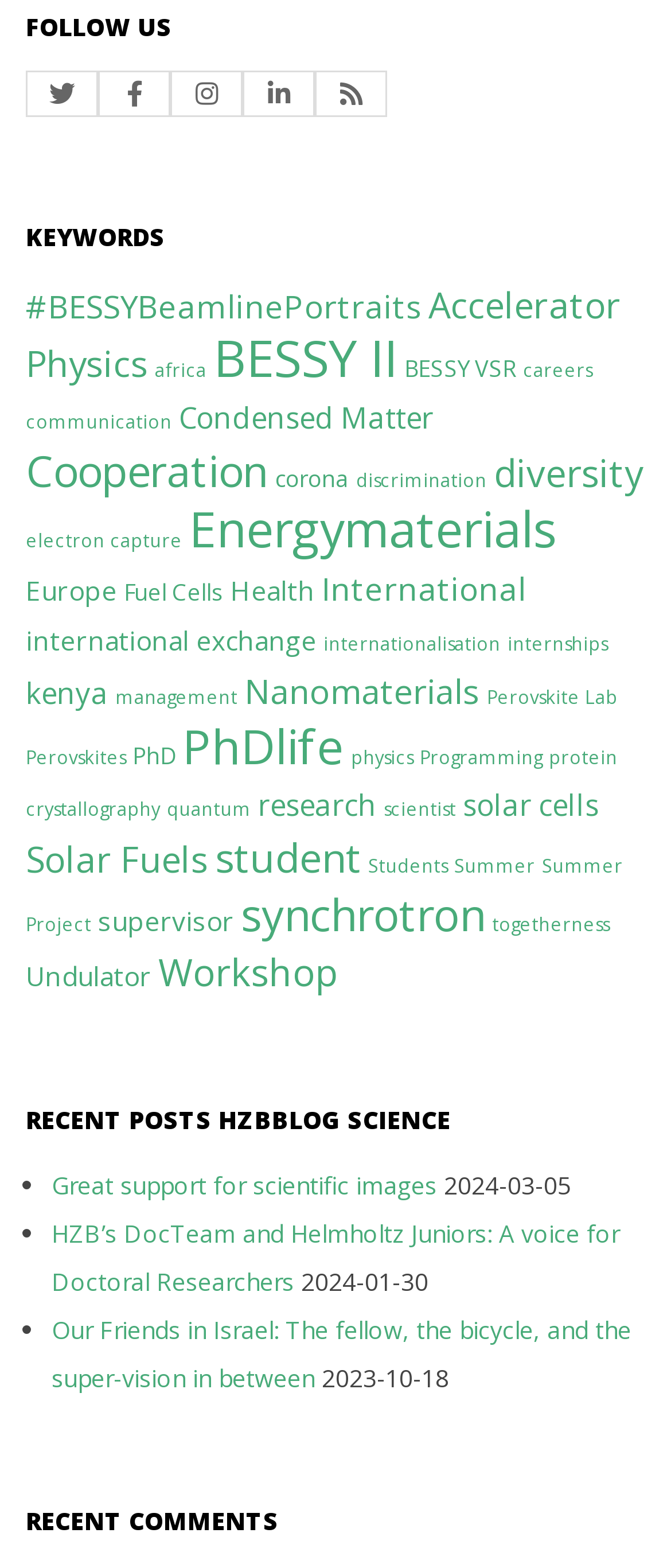Please indicate the bounding box coordinates of the element's region to be clicked to achieve the instruction: "View posts about BESSY Beamline Portraits". Provide the coordinates as four float numbers between 0 and 1, i.e., [left, top, right, bottom].

[0.038, 0.181, 0.628, 0.208]